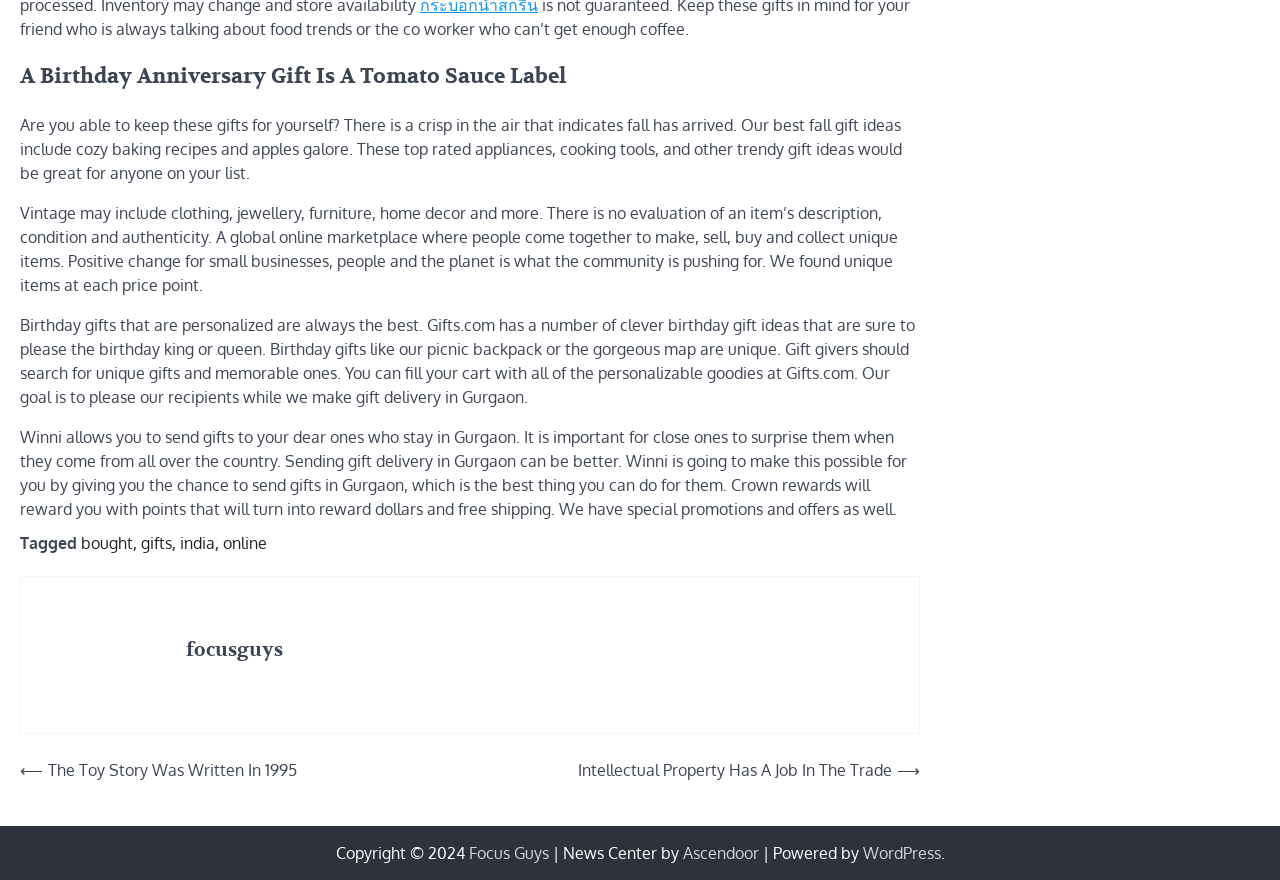Please pinpoint the bounding box coordinates for the region I should click to adhere to this instruction: "Click the 'online' link".

[0.174, 0.606, 0.209, 0.629]